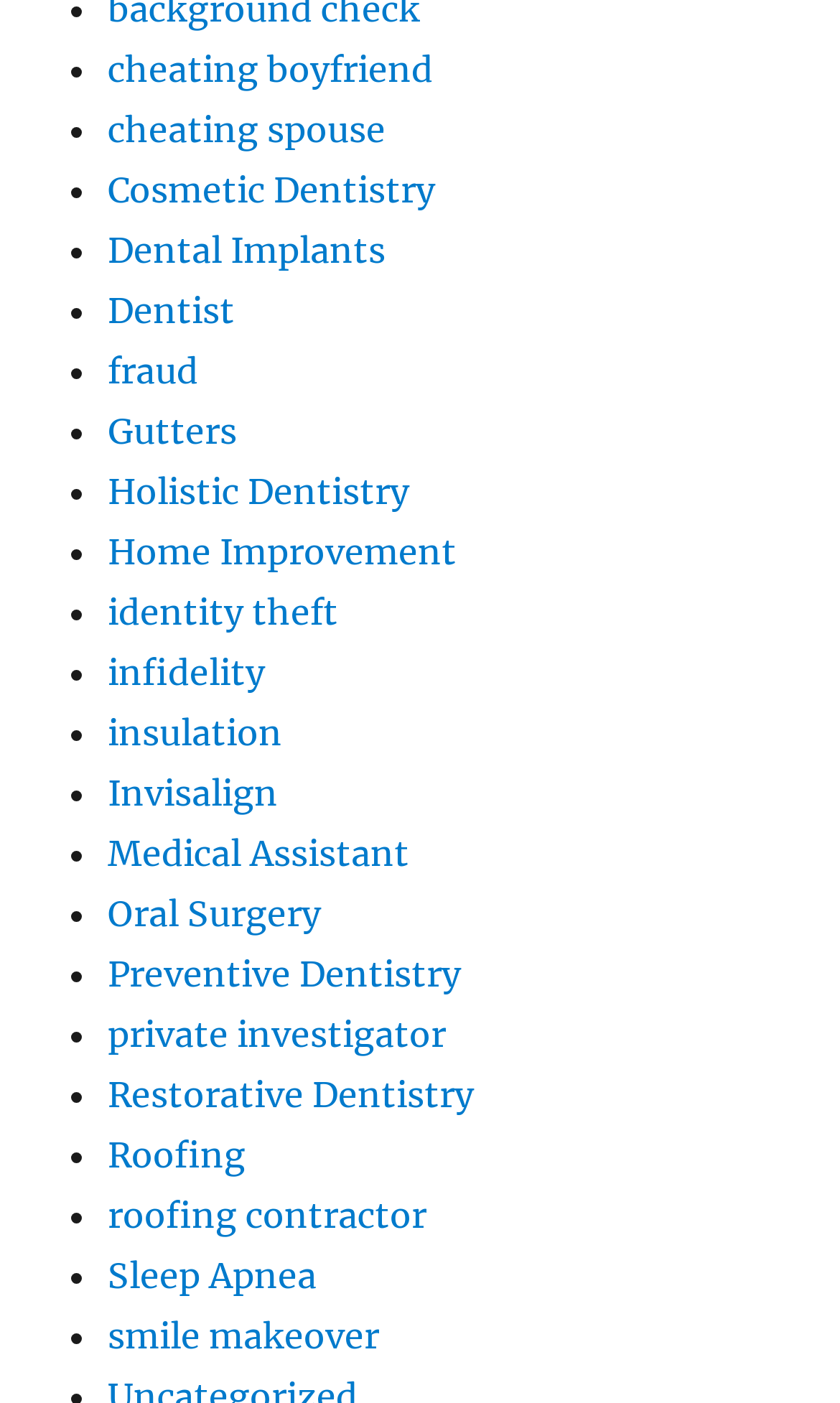Answer succinctly with a single word or phrase:
How many links are on this webpage?

34